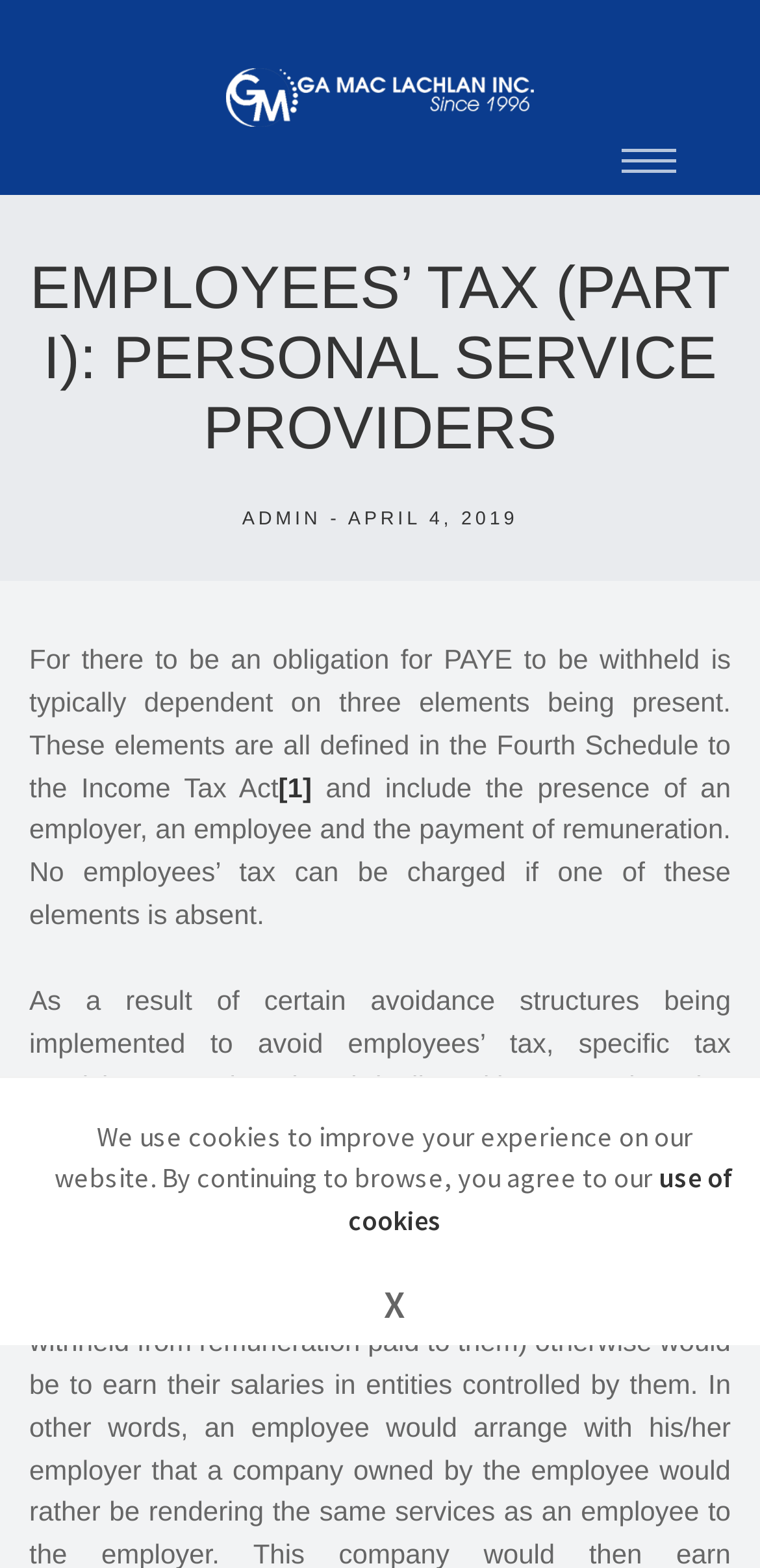How many navigation links are there?
Kindly offer a detailed explanation using the data available in the image.

There are 8 navigation links on the webpage, which are 'Home', 'About Us', 'Meet the Team', 'Our Services', 'News', 'Partners', and 'Contact Us'. These links can be found on the top-right side of the webpage.